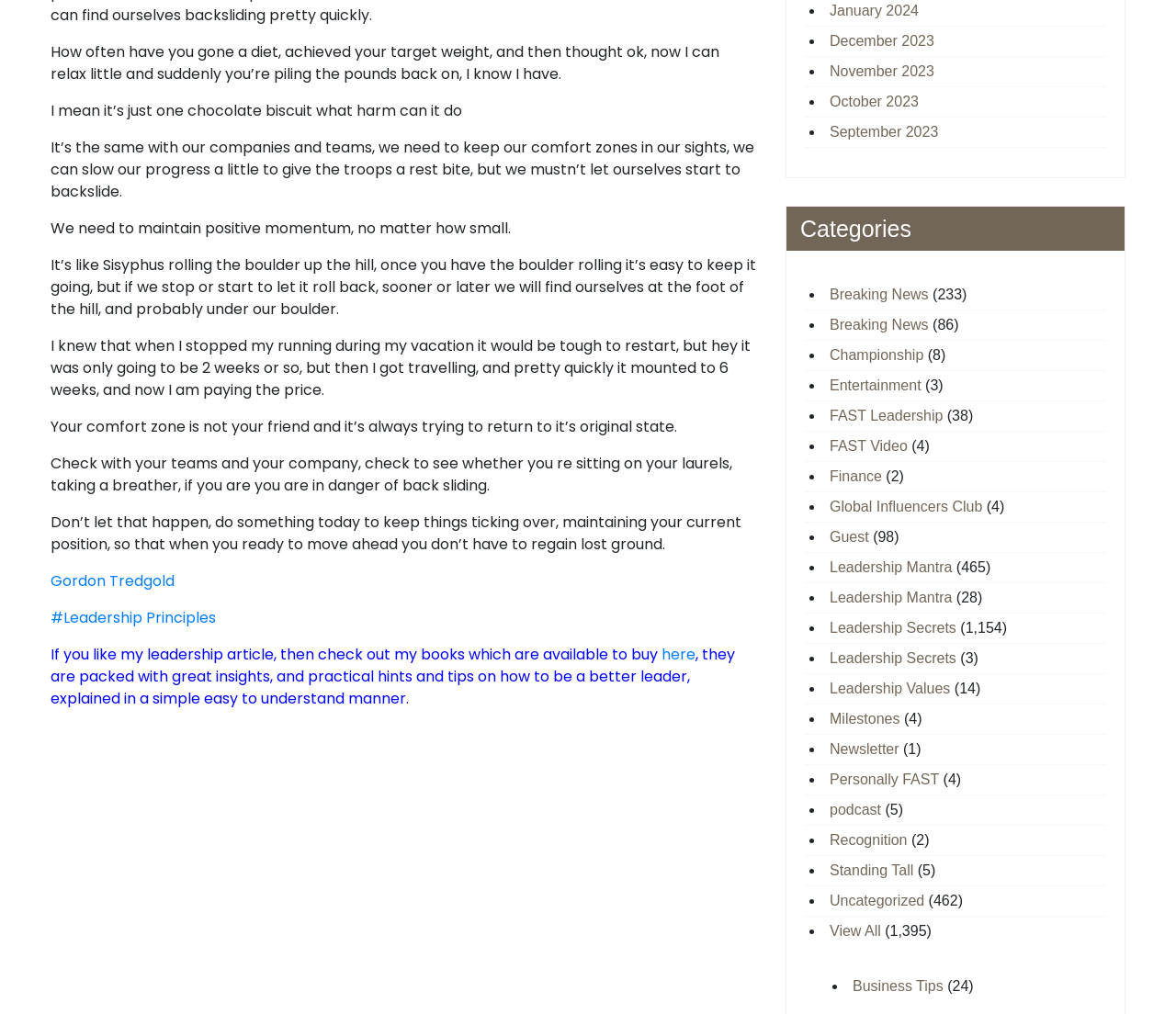Please predict the bounding box coordinates of the element's region where a click is necessary to complete the following instruction: "Explore the category of FAST Leadership". The coordinates should be represented by four float numbers between 0 and 1, i.e., [left, top, right, bottom].

[0.705, 0.402, 0.802, 0.417]